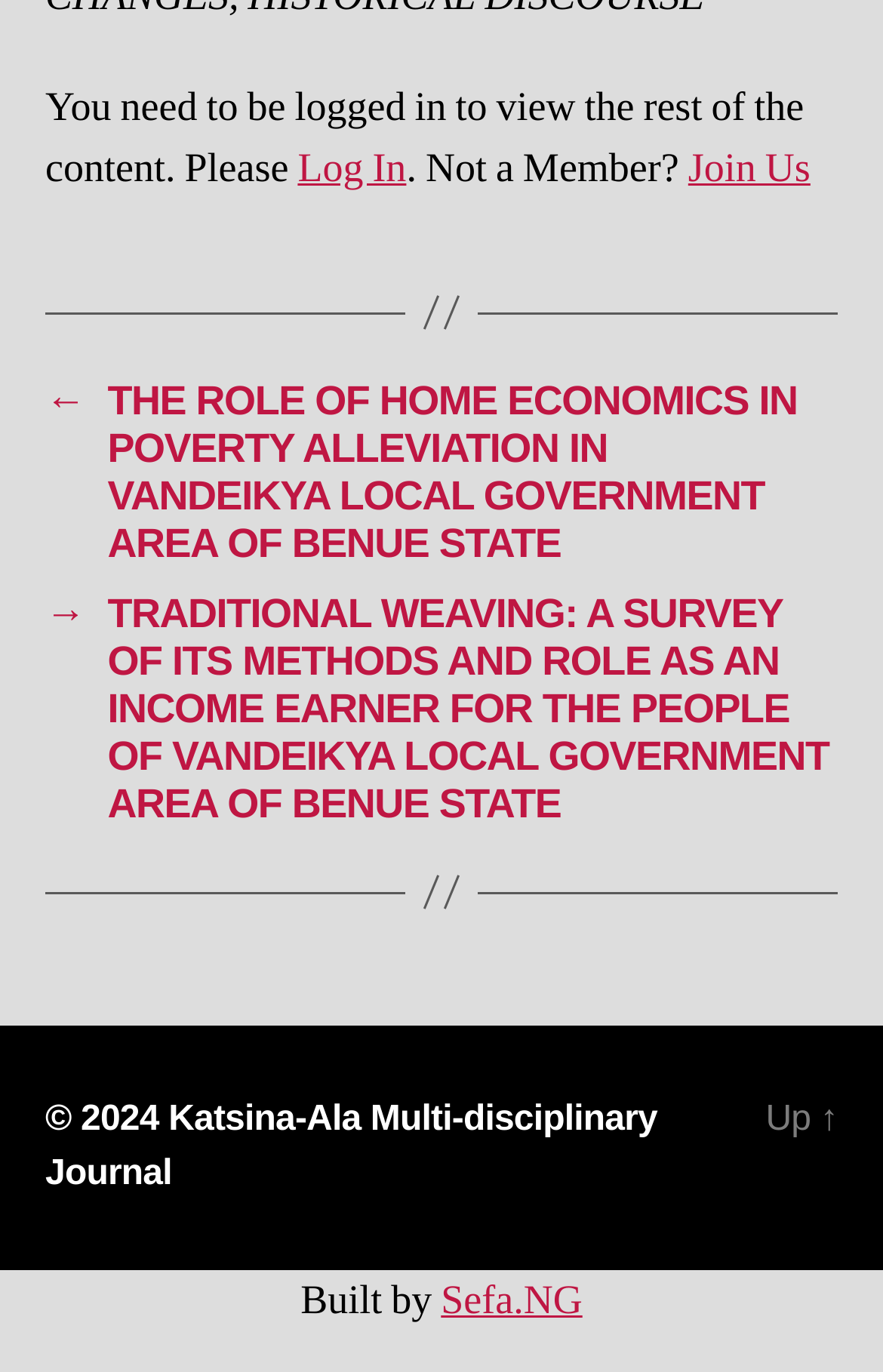What is required to view the rest of the content?
Please provide a single word or phrase in response based on the screenshot.

Log In